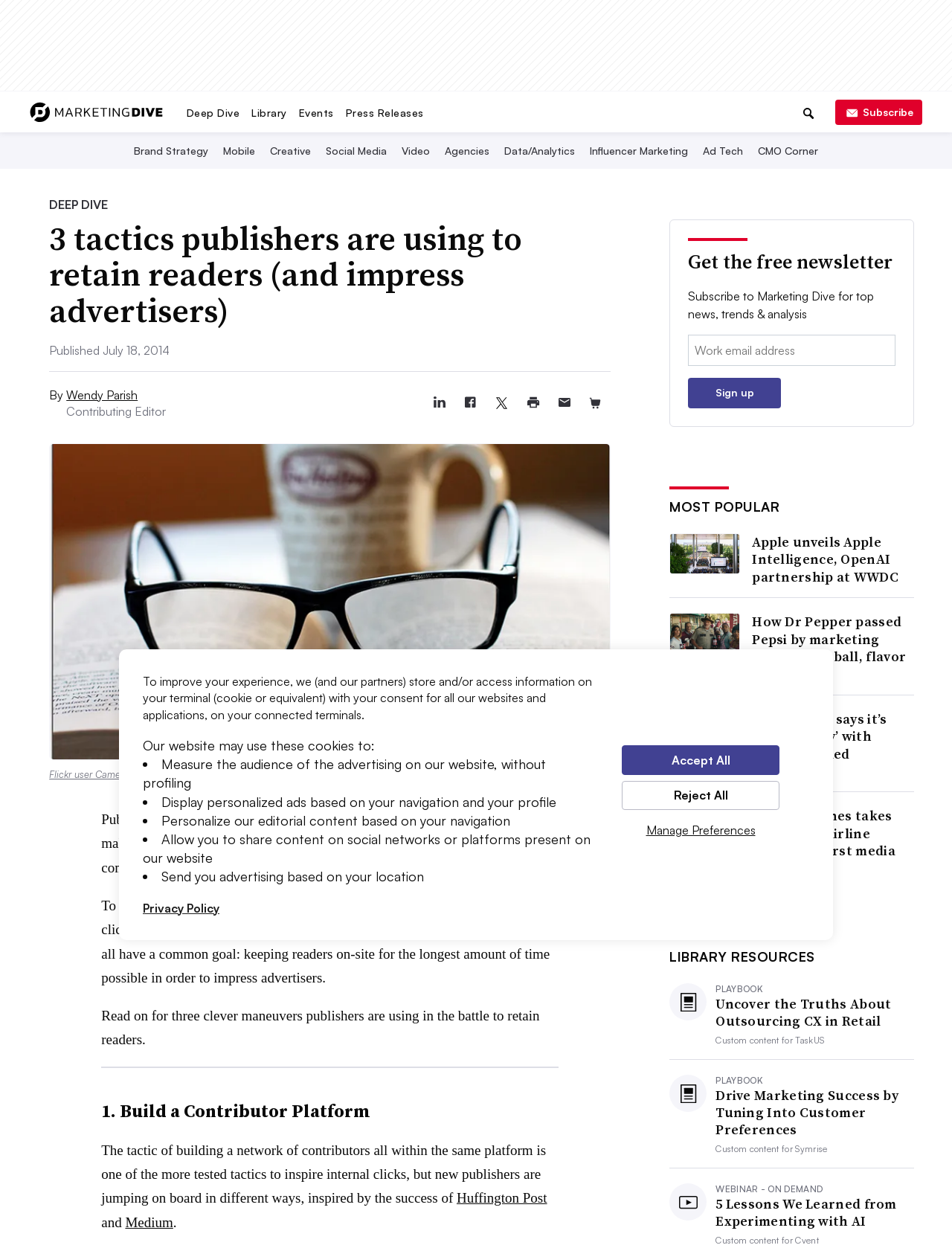Find the bounding box coordinates of the element to click in order to complete the given instruction: "Read about Salesforce."

None